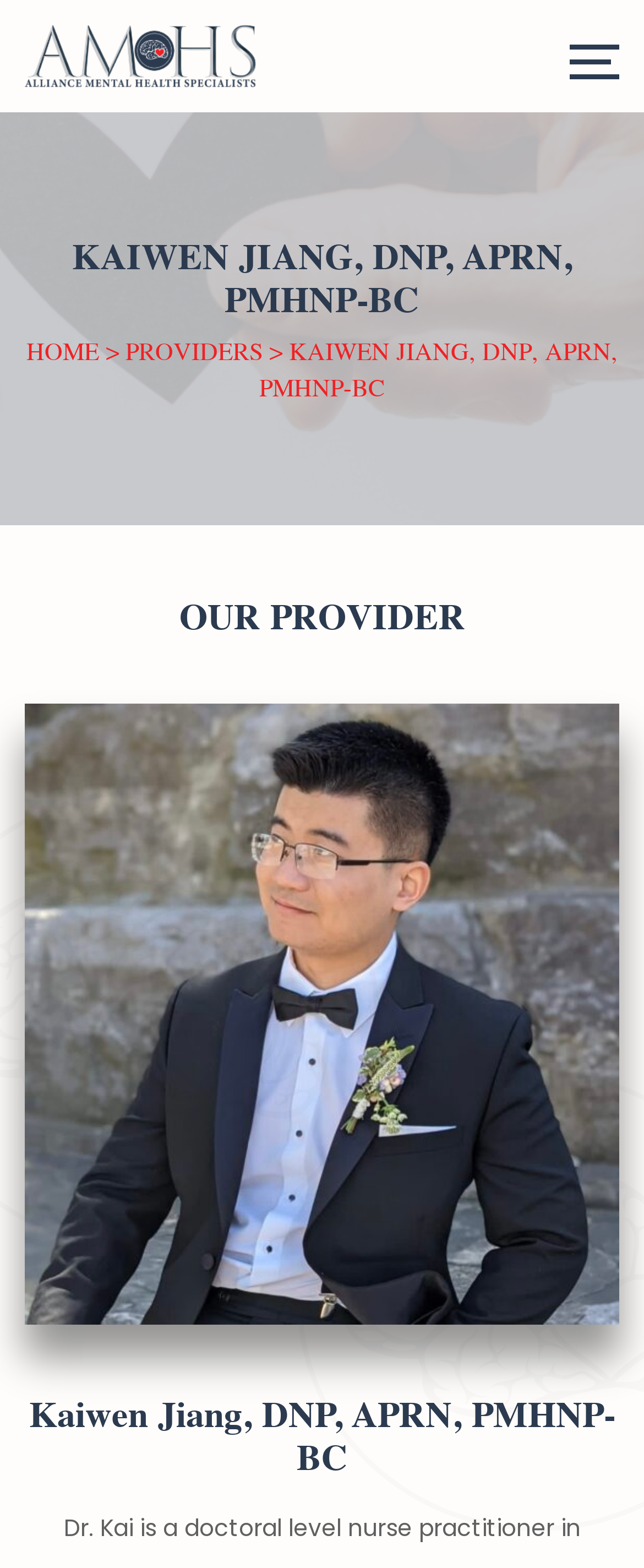Explain the contents of the webpage comprehensively.

This webpage is about Kaiwen Jiang, a mental health specialist. At the top left corner, there is a small image, and next to it, a link with no text. Below them, there is a large image that spans the entire width of the page. 

On the top right corner, there is a button. To the left of the button, there is a list marker, a bullet point. 

The main content of the page starts with a large heading that reads "KAIWEN JIANG, DNP, APRN, PMHNP-BC". Below the heading, there are three links: "HOME", "PROVIDERS", and another "KAIWEN JIANG, DNP, APRN, PMHNP-BC". 

Further down, there is another heading that says "OUR PROVIDER". Below this heading, there is a large image that takes up most of the page's width. At the very bottom of the page, there is another heading with the same text as the first one, "Kaiwen Jiang, DNP, APRN, PMHNP-BC".